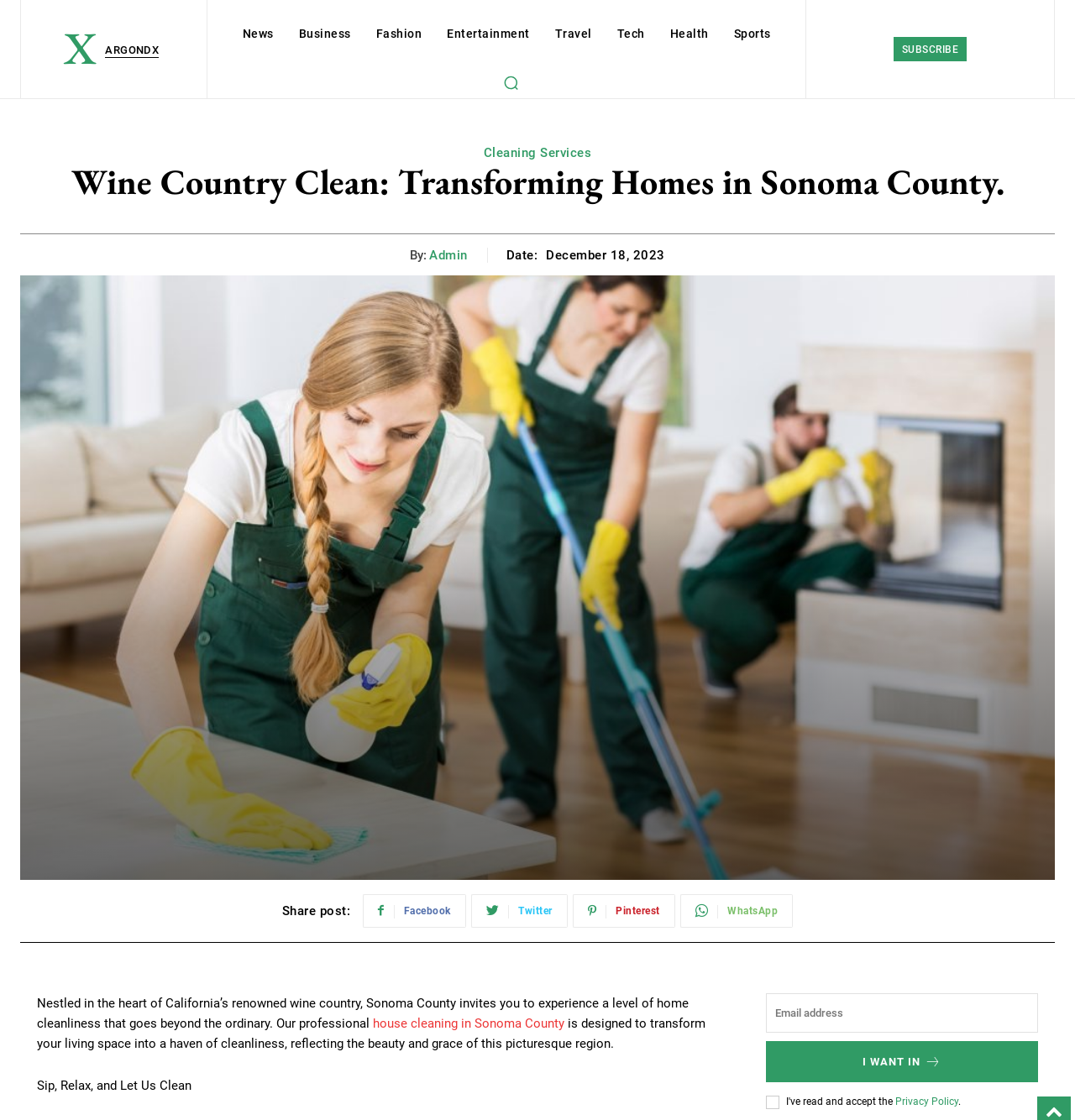From the webpage screenshot, predict the bounding box of the UI element that matches this description: "News".

[0.218, 0.0, 0.262, 0.06]